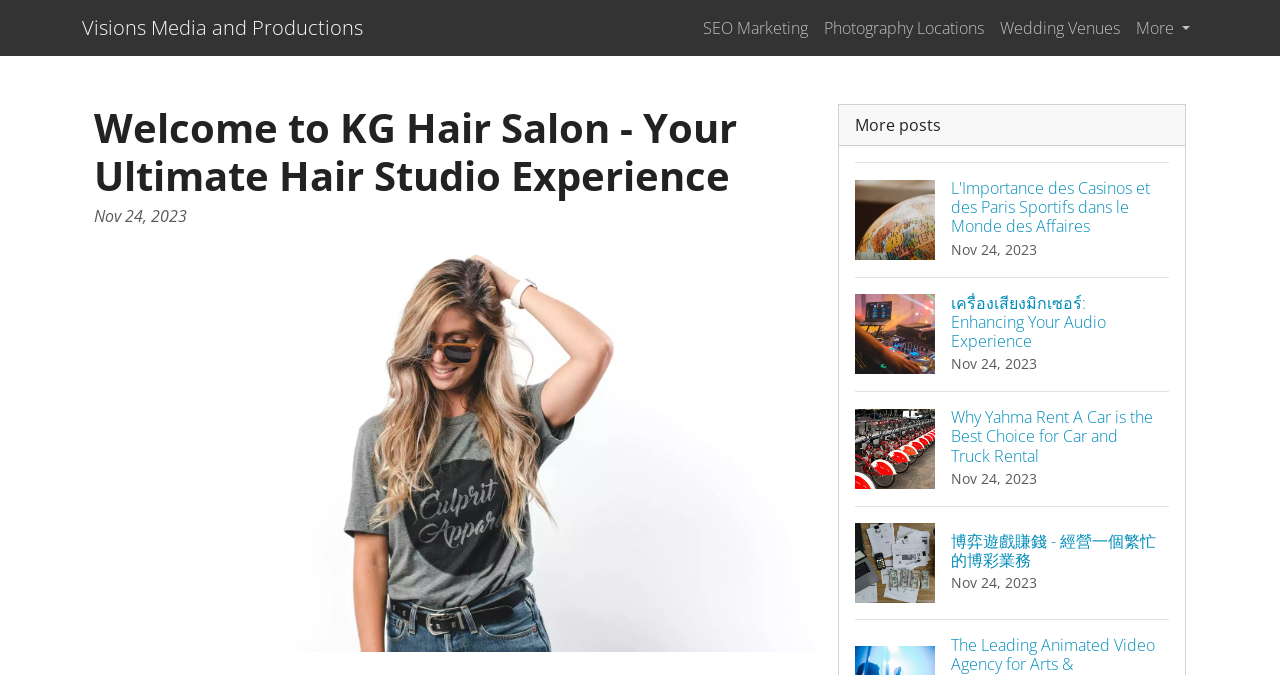What is the theme of the webpage?
Identify the answer in the screenshot and reply with a single word or phrase.

Hair salon